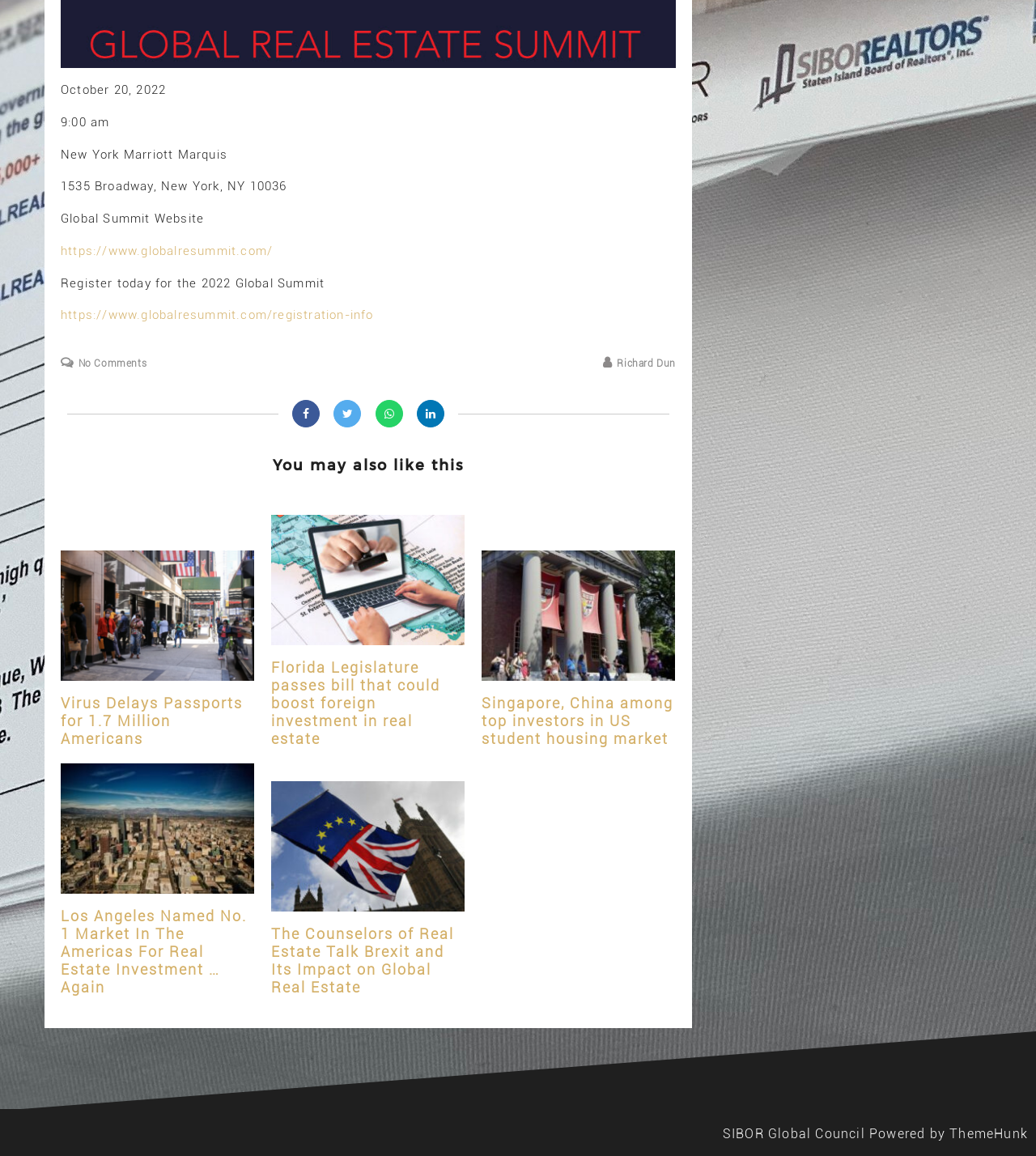What is the date of the Global Summit?
Based on the image, provide a one-word or brief-phrase response.

October 20, 2022